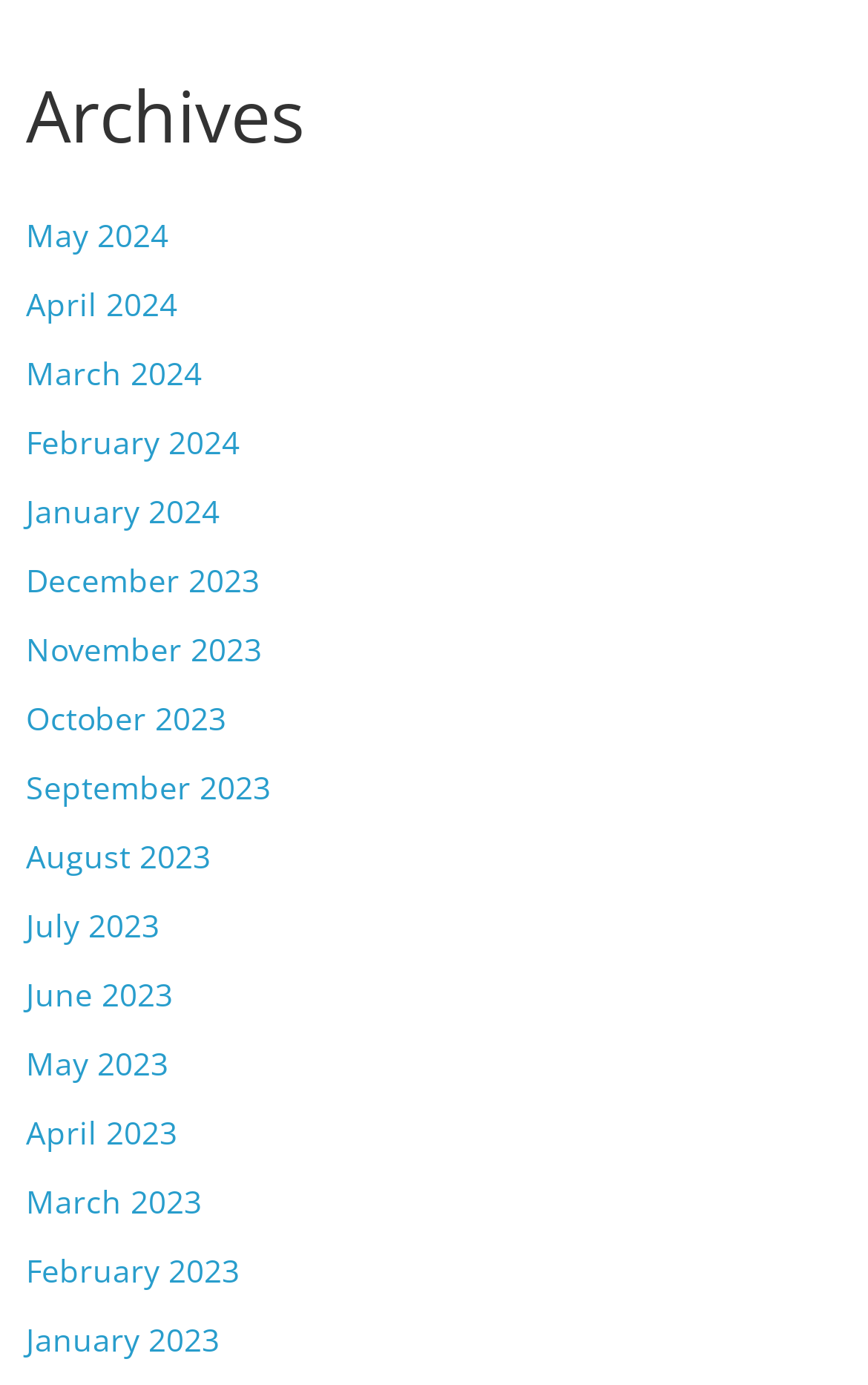Please identify the bounding box coordinates of the element I need to click to follow this instruction: "visit January 2024 archives".

[0.03, 0.353, 0.253, 0.383]